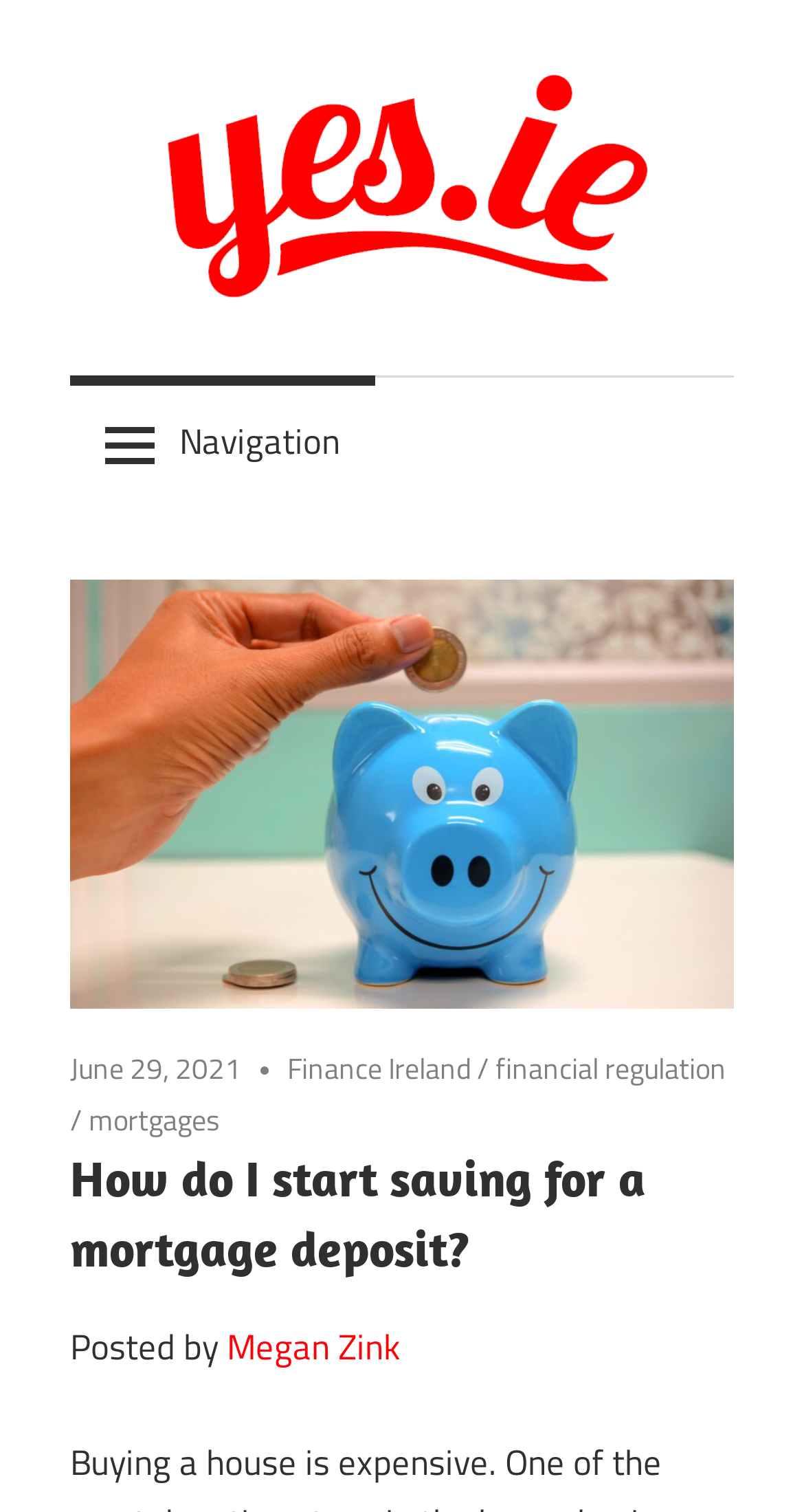How many links are there in the navigation header?
Provide an in-depth answer to the question, covering all aspects.

I counted the number of links in the navigation header by looking at the links 'Yes.ie – Blog', 'Yes.ie – Blog', and 'Skip to content'.